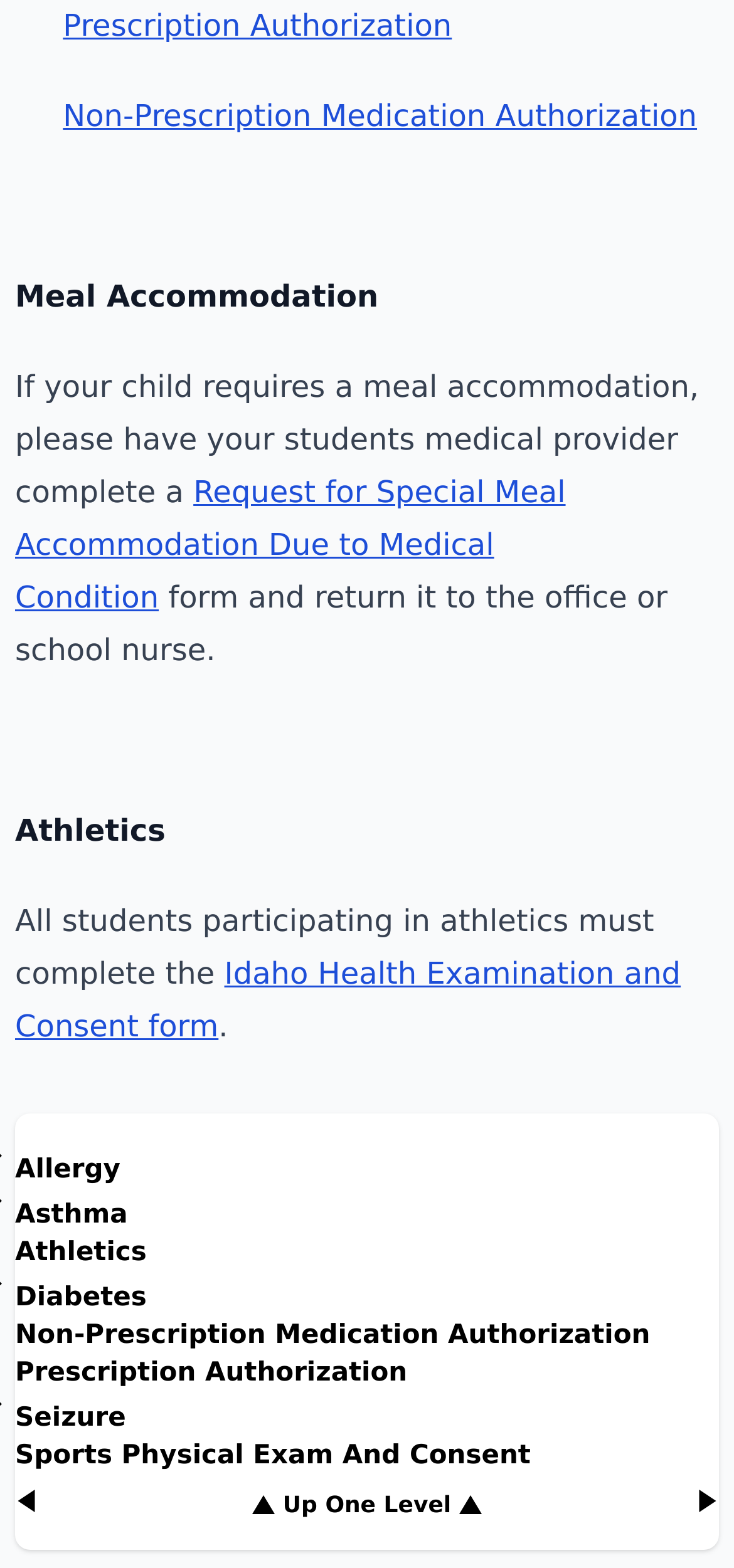Carefully observe the image and respond to the question with a detailed answer:
What is the purpose of the 'Request for Special Meal Accommodation Due to Medical Condition' form?

The 'Request for Special Meal Accommodation Due to Medical Condition' form is used to request a meal accommodation for a student with a medical condition, as stated in the text above the link.